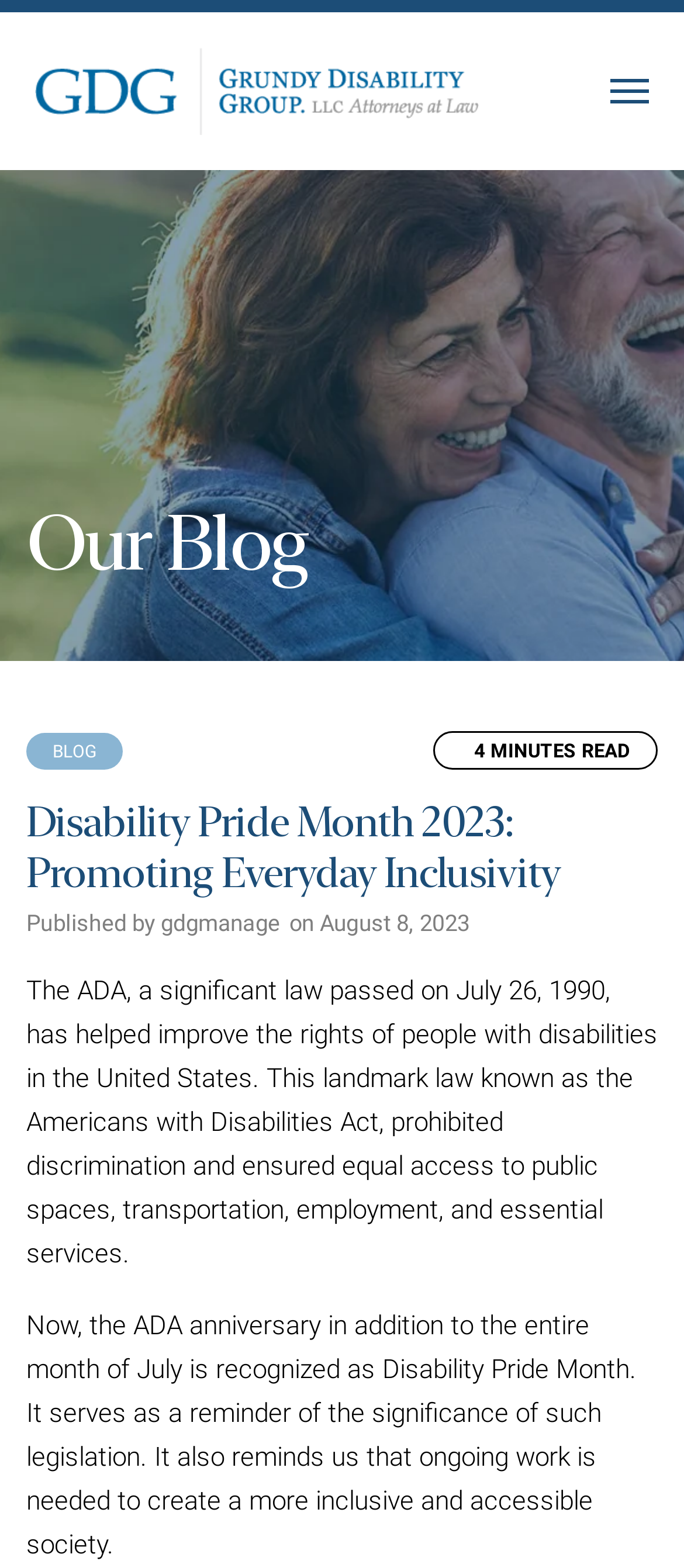Provide a one-word or brief phrase answer to the question:
What is the purpose of Disability Pride Month?

Remind of legislation significance